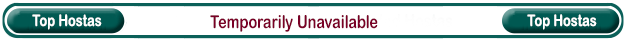Describe the image thoroughly.

The image displays a prominent banner labeled "Temporarily Unavailable" in a rich maroon font, set against a white background. The banner is bordered by a teal-colored frame, adding a touch of elegance. Flanking the central message are two rounded buttons labeled "Top Hostas," each highlighted in a darker shade of teal. This layout suggests a section of a website, likely related to gardening or horticulture, specifically focusing on hostas. The design indicates a temporary hold on product availability, possibly due to inventory issues or seasonal stock changes.